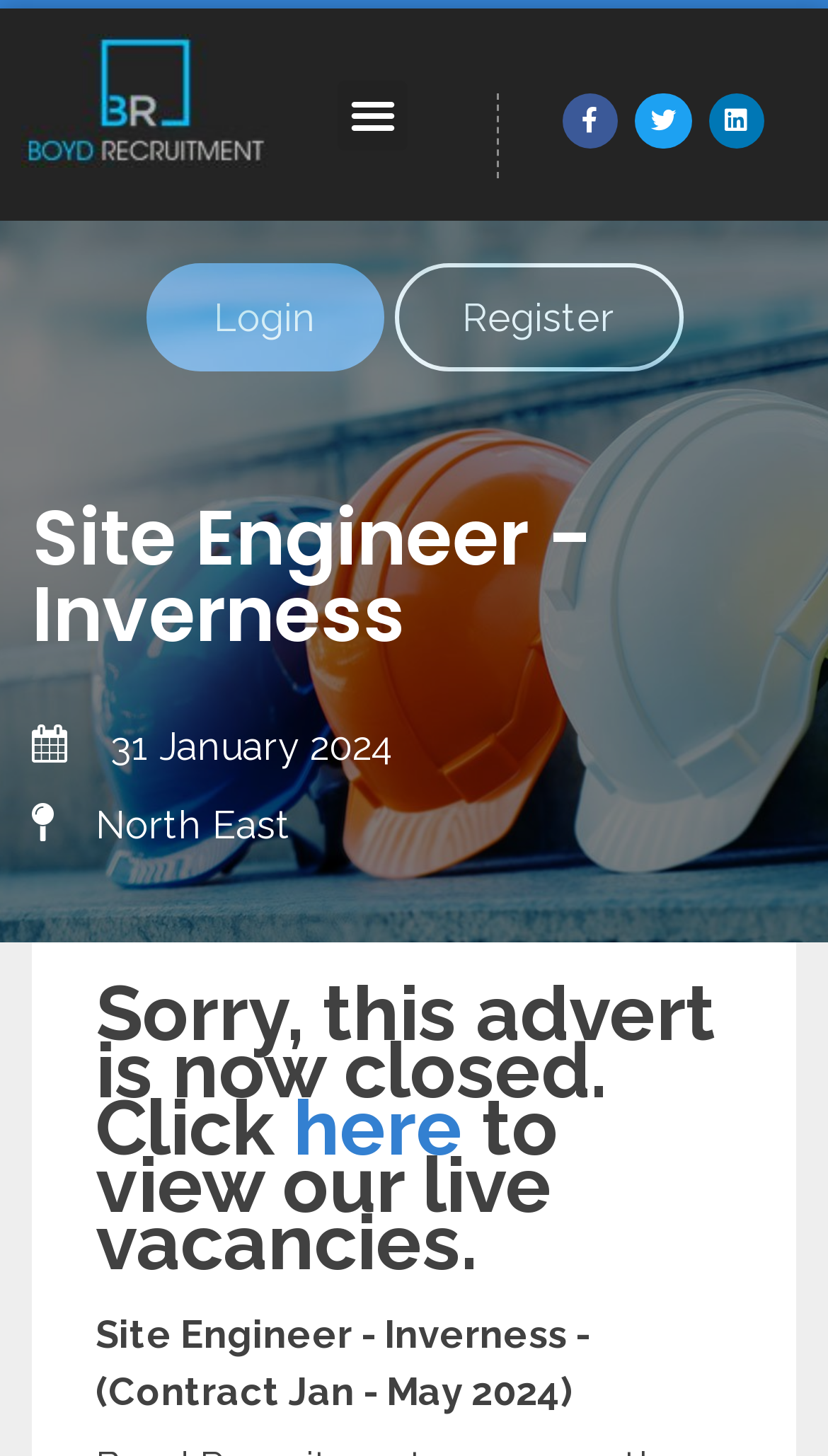Kindly determine the bounding box coordinates for the area that needs to be clicked to execute this instruction: "Click the Boyd Recruitment logo".

[0.026, 0.023, 0.326, 0.116]